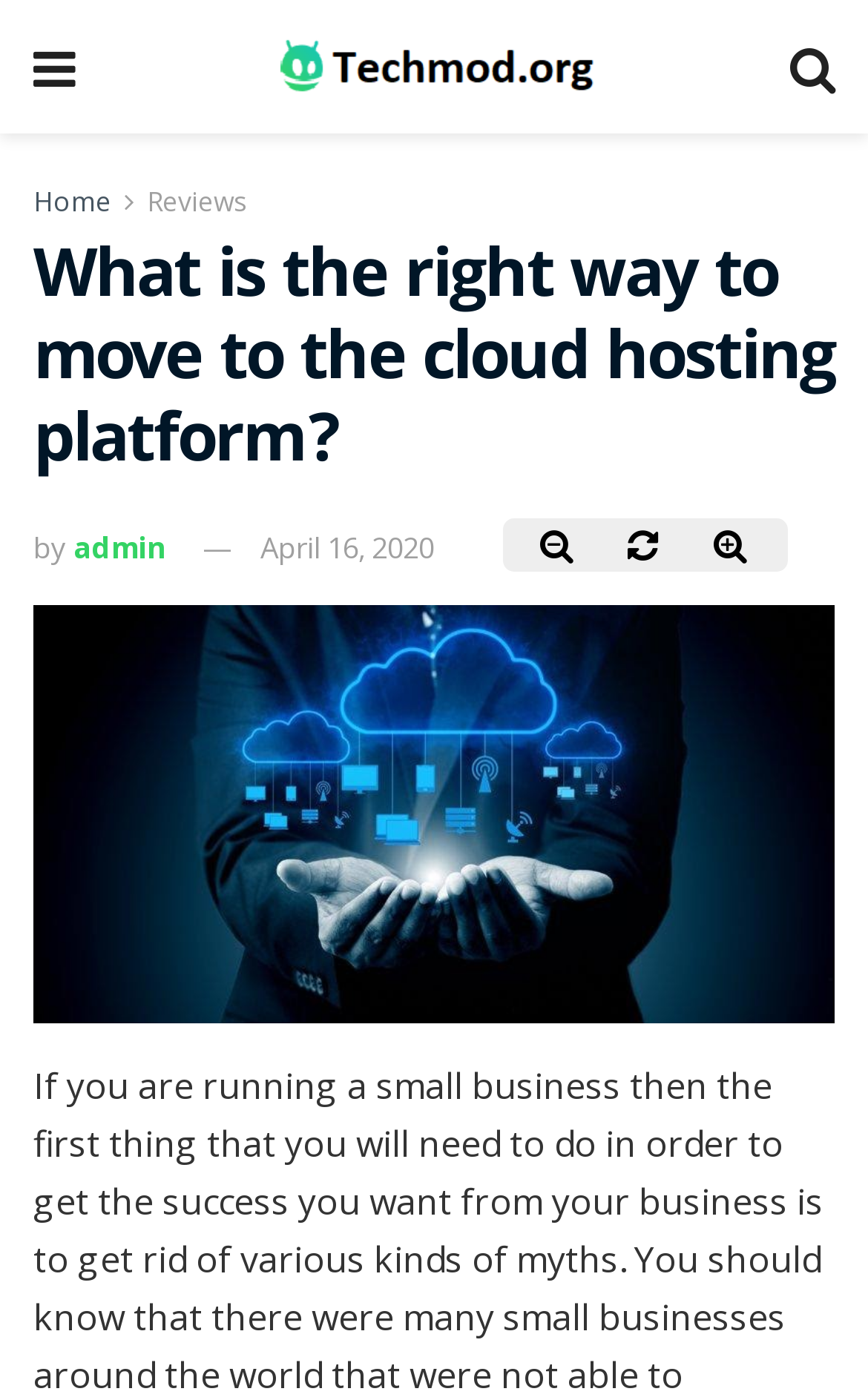Provide the bounding box coordinates for the UI element described in this sentence: "SEO". The coordinates should be four float values between 0 and 1, i.e., [left, top, right, bottom].

None